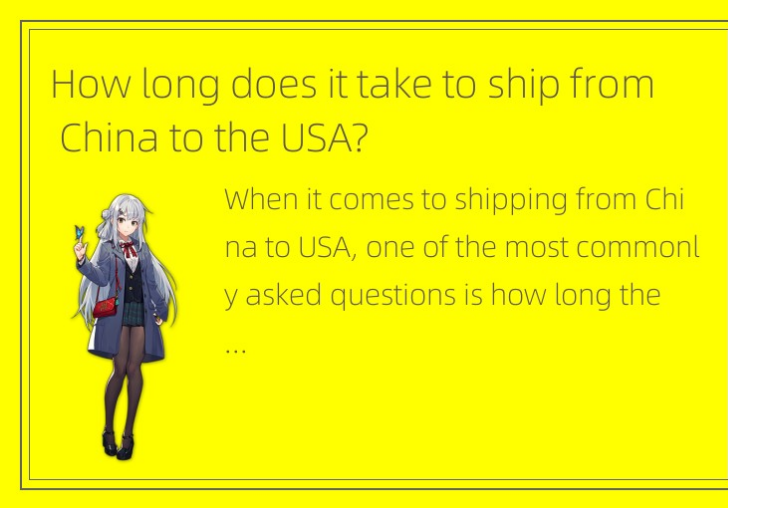What is the topic of the accompanying text? Examine the screenshot and reply using just one word or a brief phrase.

Shipping durations